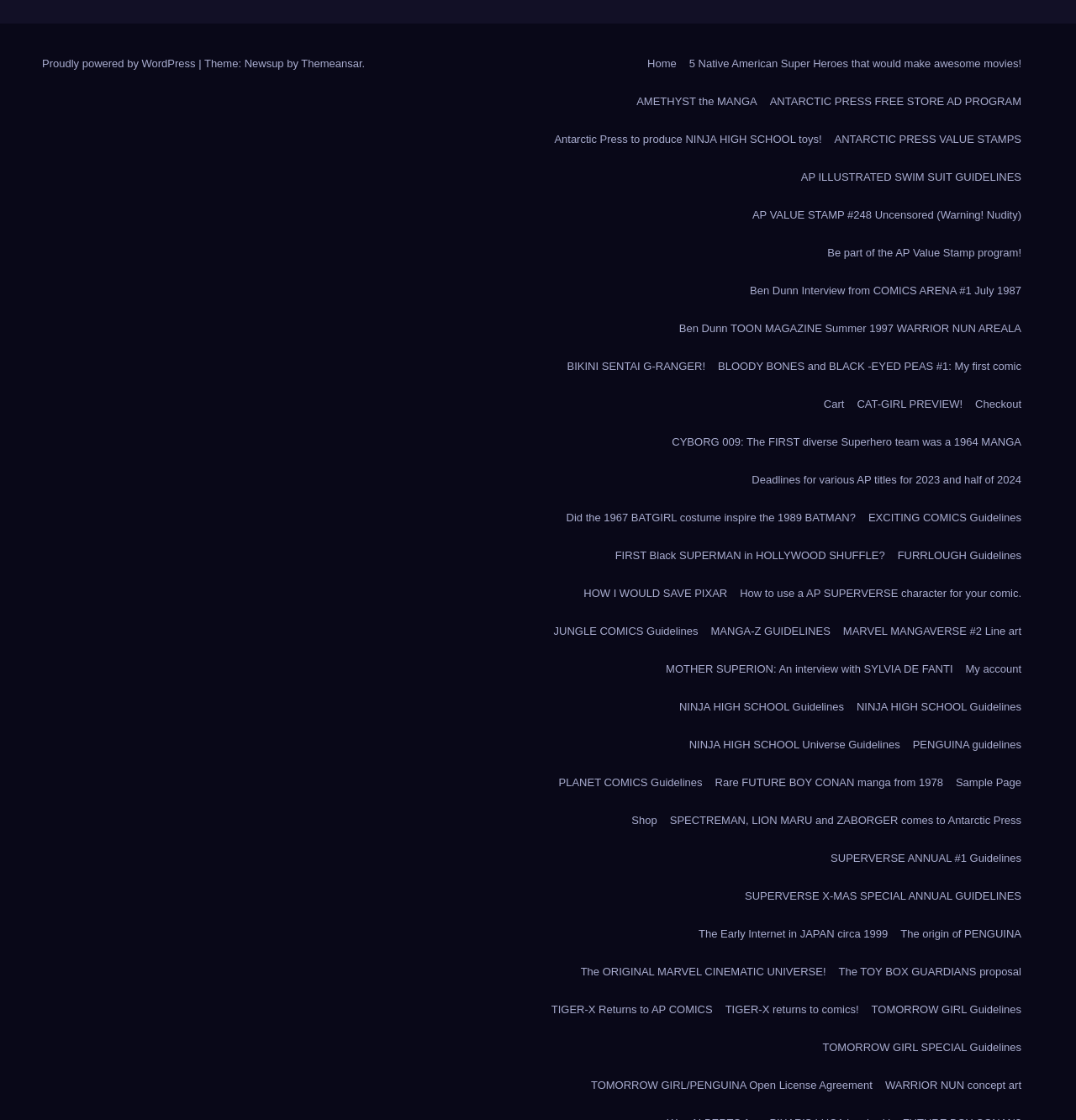Determine the bounding box coordinates of the area to click in order to meet this instruction: "Click on the 'E-mail' link".

None